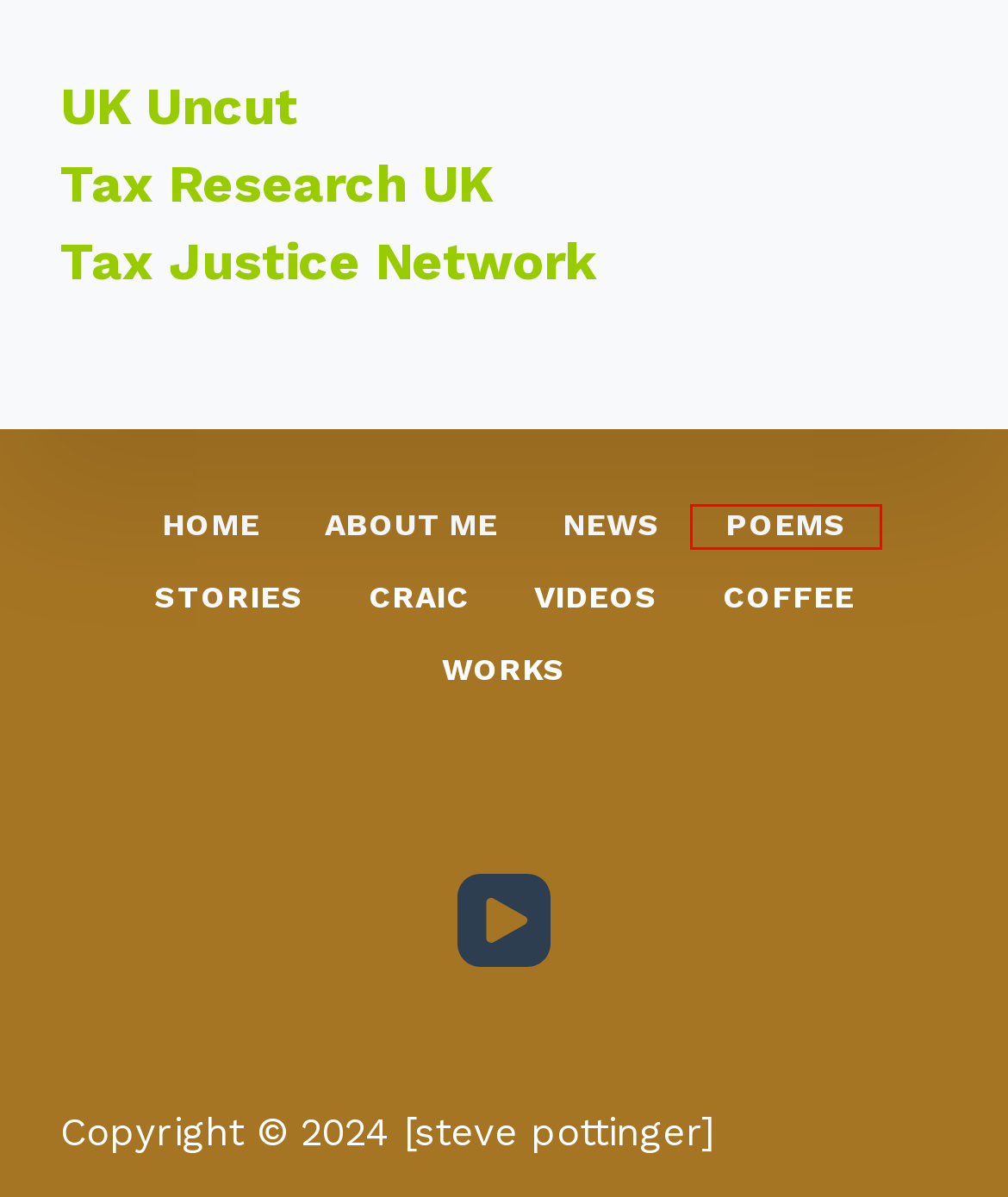Using the screenshot of a webpage with a red bounding box, pick the webpage description that most accurately represents the new webpage after the element inside the red box is clicked. Here are the candidates:
A. Works – [steve pottinger]
B. Stories – [steve pottinger]
C. News – [steve pottinger]
D. Richard Murphy on developing a fairer and sustainable economy
E. Poems – [steve pottinger]
F. About Me – [steve pottinger]
G. Craic – [steve pottinger]
H. Videos – [steve pottinger]

E